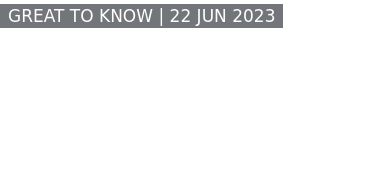What is the purpose of the minimalist design? Please answer the question using a single word or phrase based on the image.

To emphasize the message